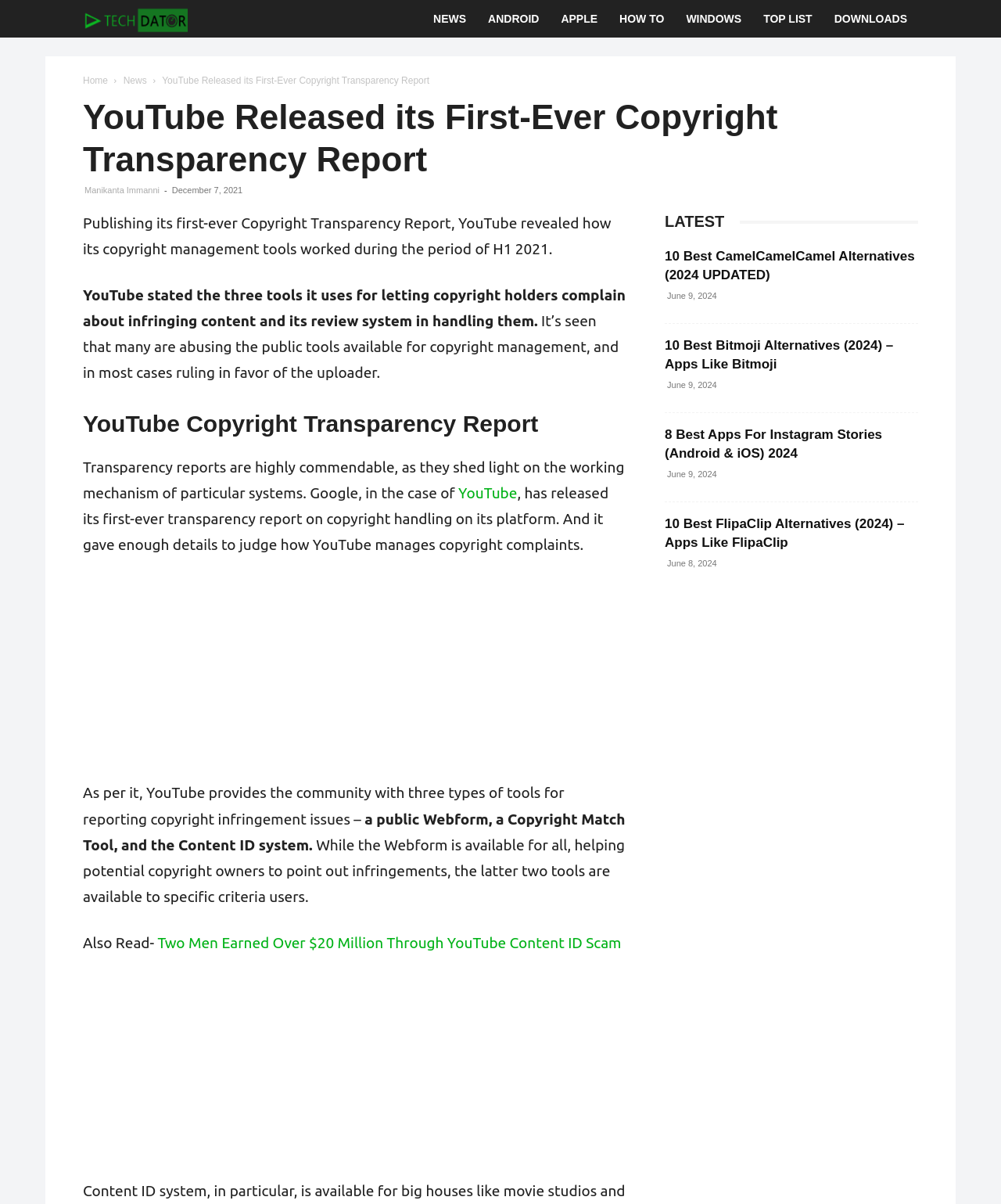Your task is to find and give the main heading text of the webpage.

YouTube Released its First-Ever Copyright Transparency Report